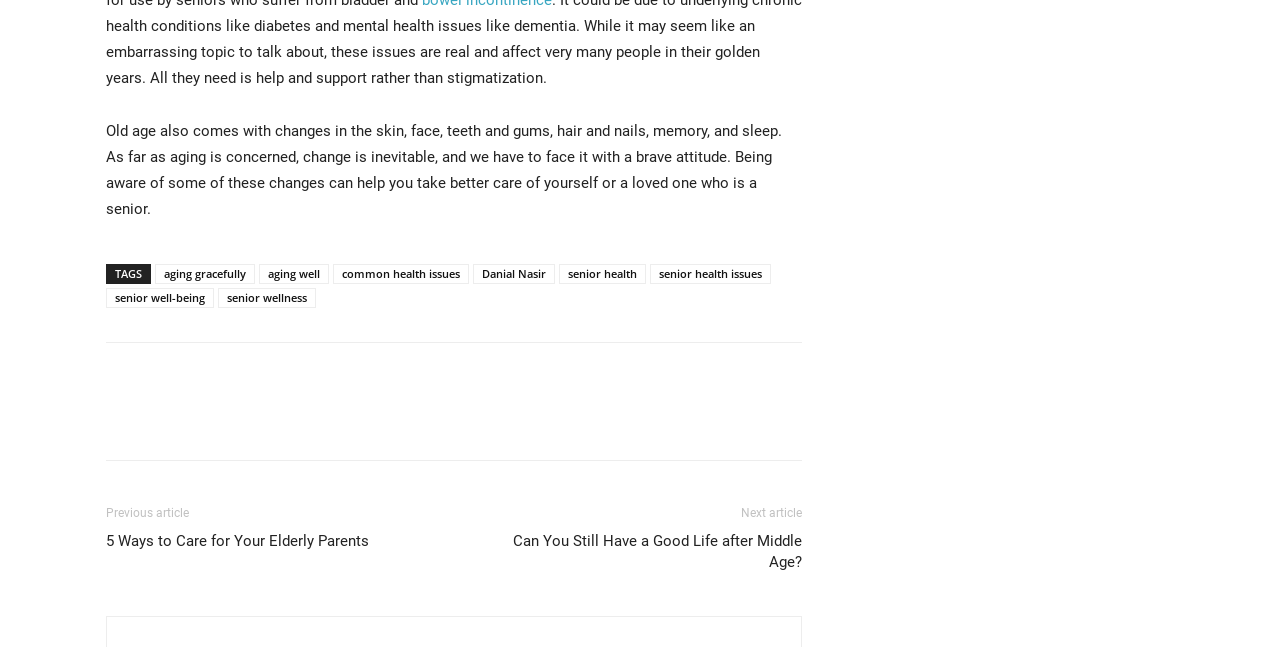Determine the bounding box coordinates for the area that should be clicked to carry out the following instruction: "Click on the link about senior health".

[0.437, 0.408, 0.505, 0.439]